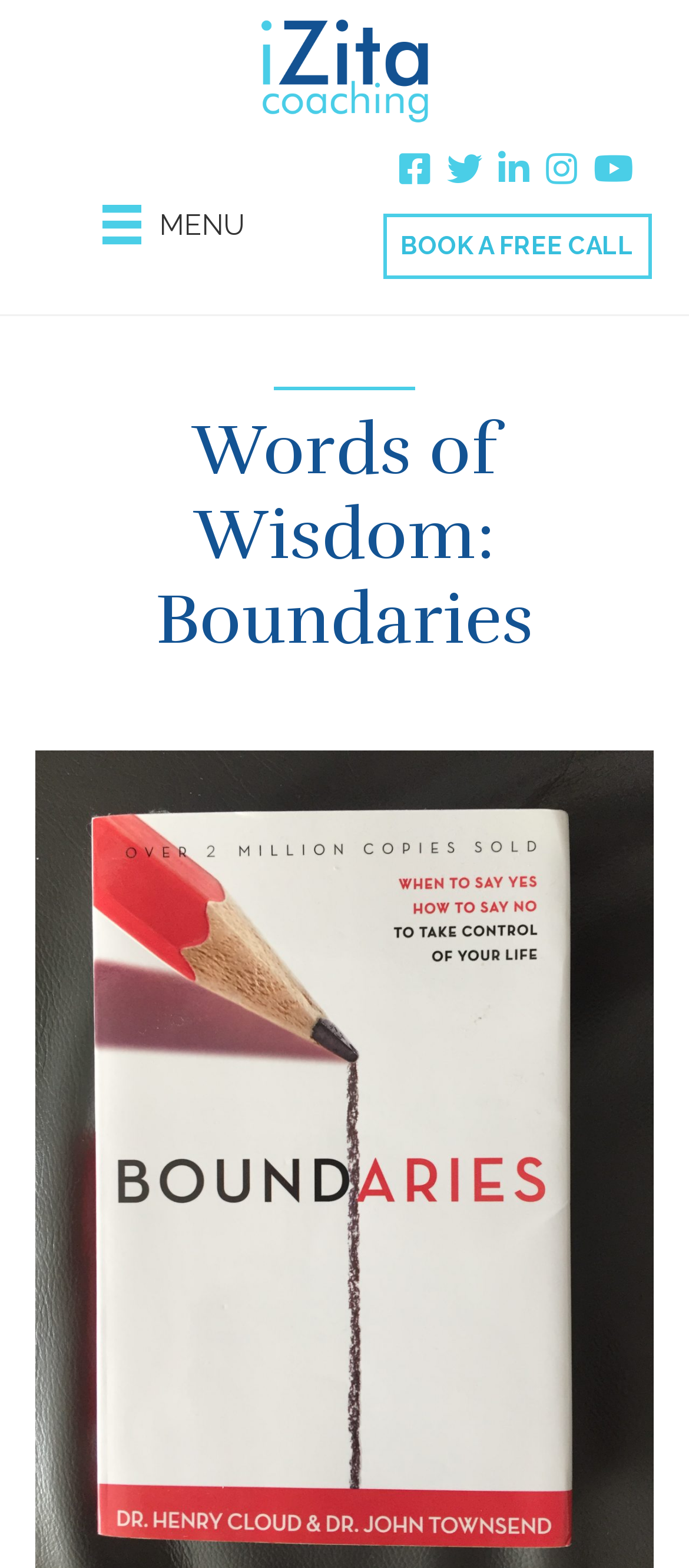Using the image as a reference, answer the following question in as much detail as possible:
What is the topic of the 'Words of Wisdom' section?

The topic of the 'Words of Wisdom' section can be found in the heading that says 'Words of Wisdom: Boundaries', which suggests that the section is about boundaries.